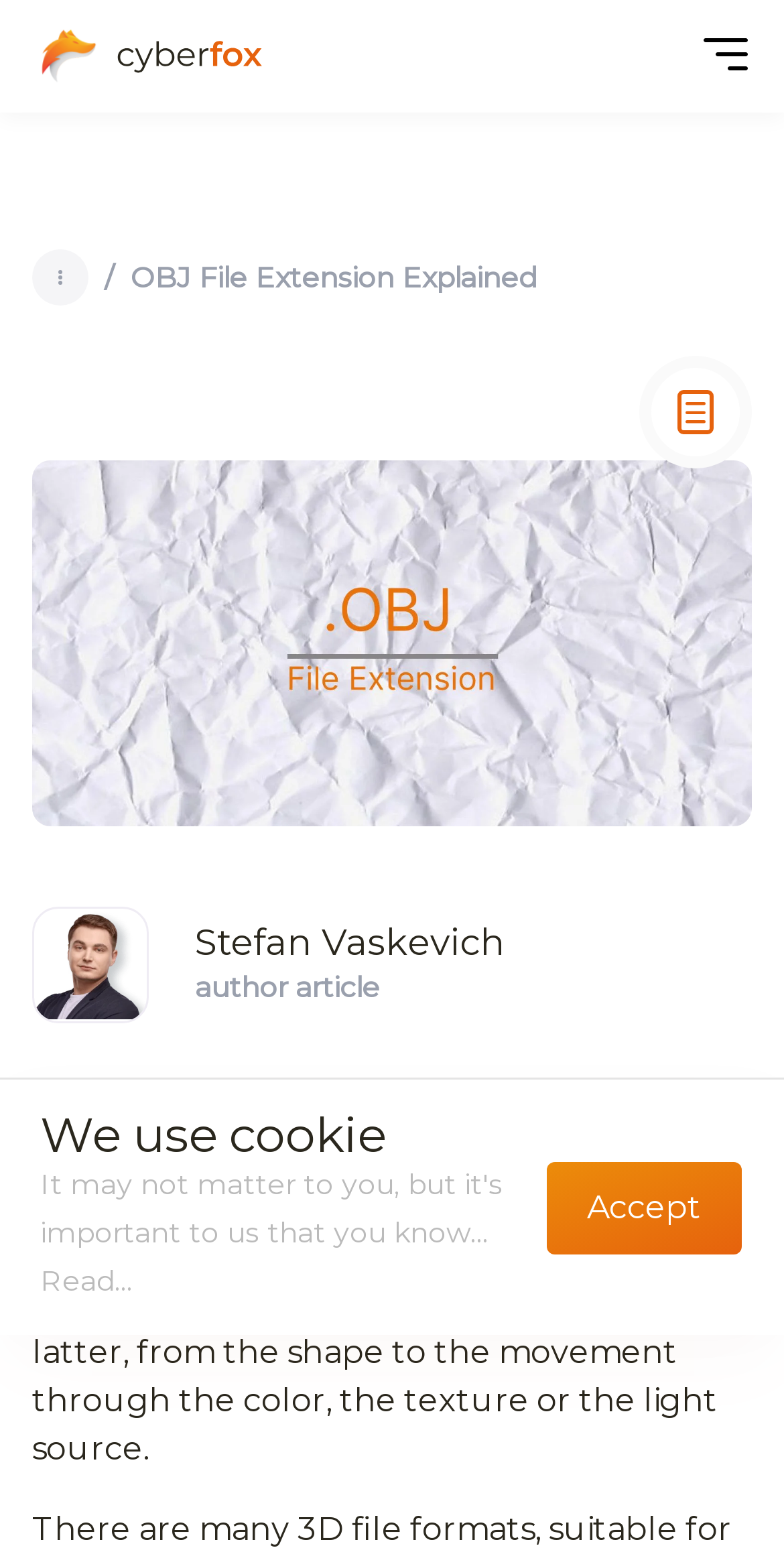Please find the bounding box coordinates in the format (top-left x, top-left y, bottom-right x, bottom-right y) for the given element description. Ensure the coordinates are floating point numbers between 0 and 1. Description: name="message" placeholder="Write your message"

[0.082, 0.49, 0.918, 0.664]